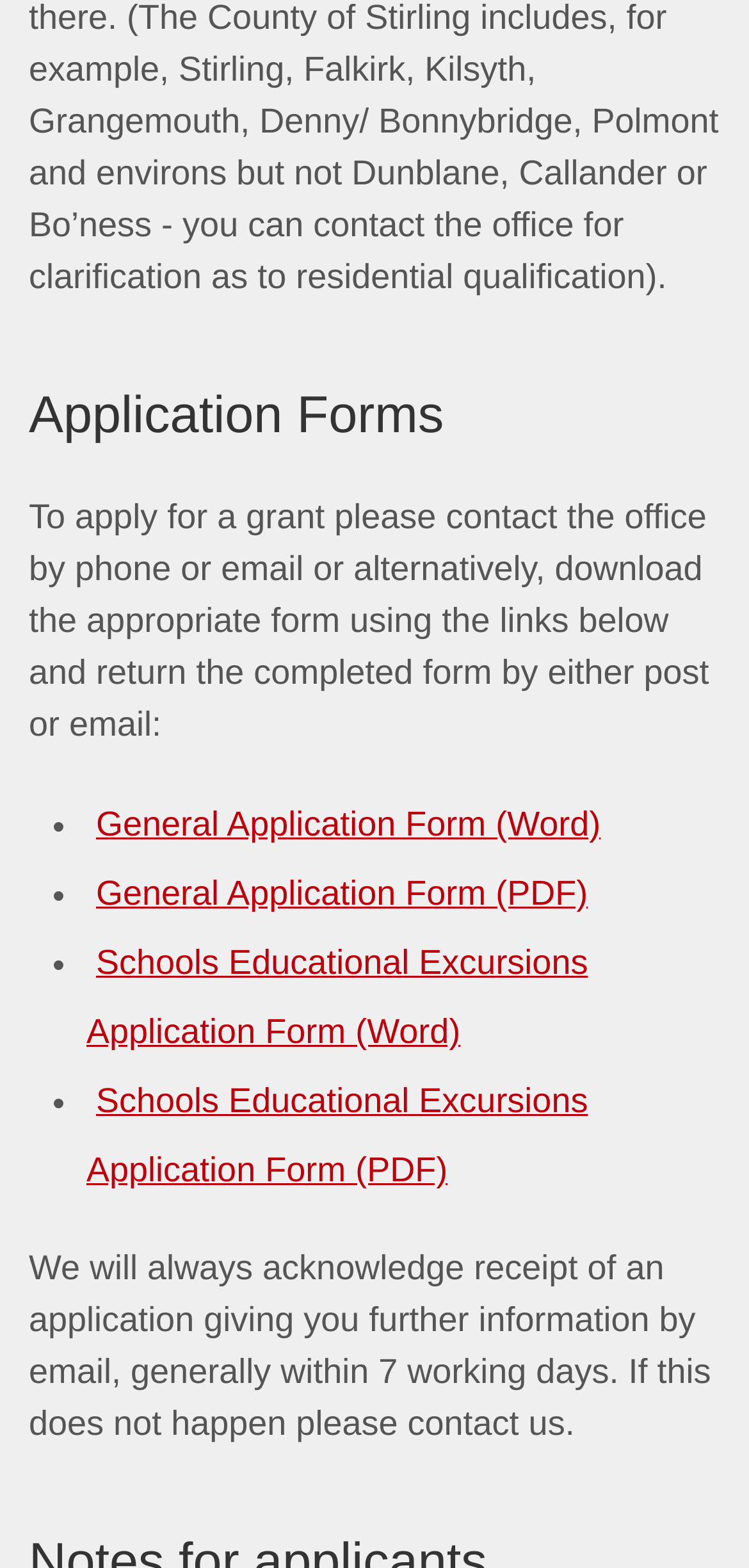Answer briefly with one word or phrase:
What is the purpose of the application forms?

To apply for a grant